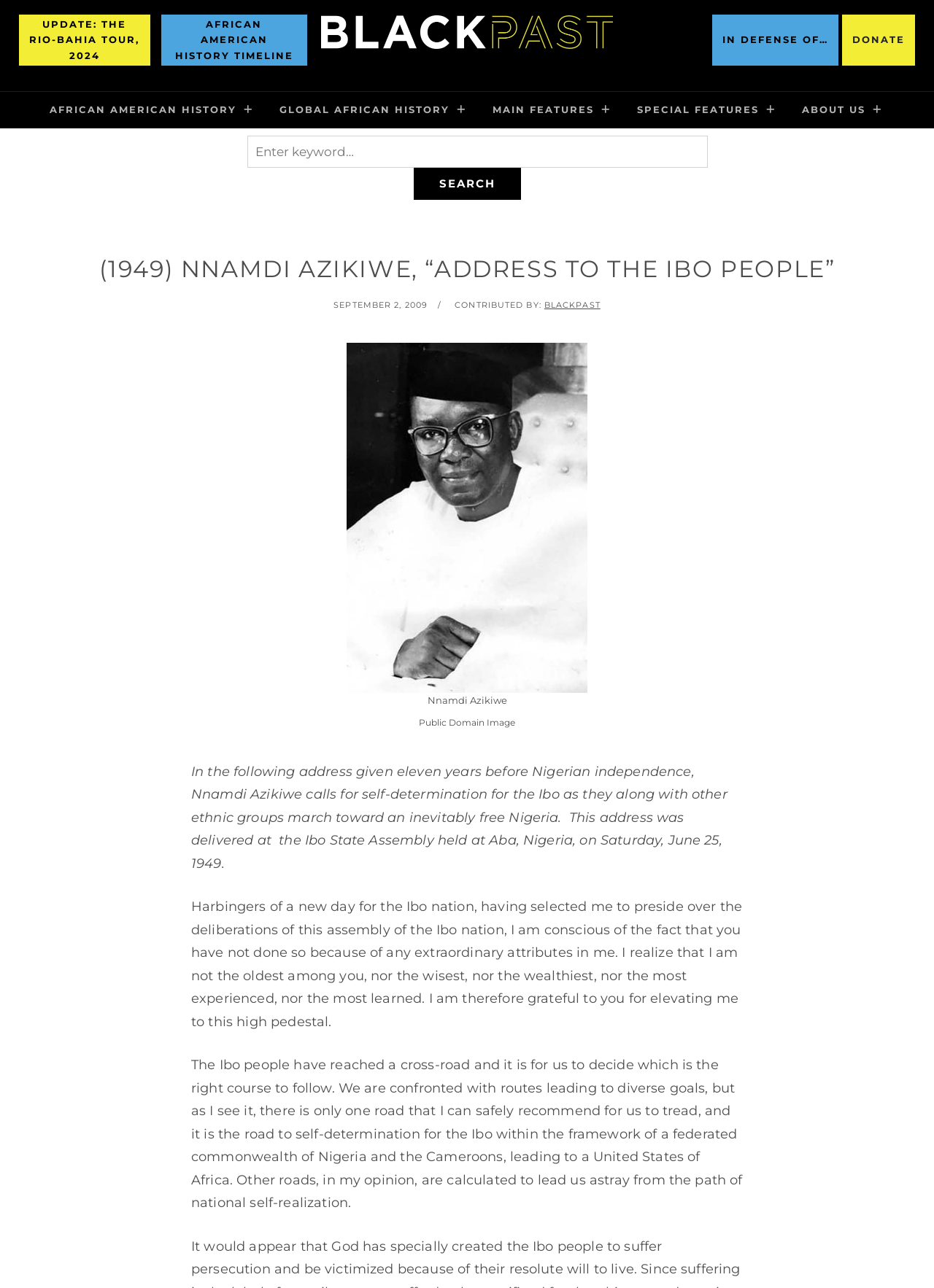Please specify the bounding box coordinates of the clickable region to carry out the following instruction: "Click the 'UPDATE: THE RIO-BAHIA TOUR, 2024' link". The coordinates should be four float numbers between 0 and 1, in the format [left, top, right, bottom].

[0.02, 0.005, 0.161, 0.057]